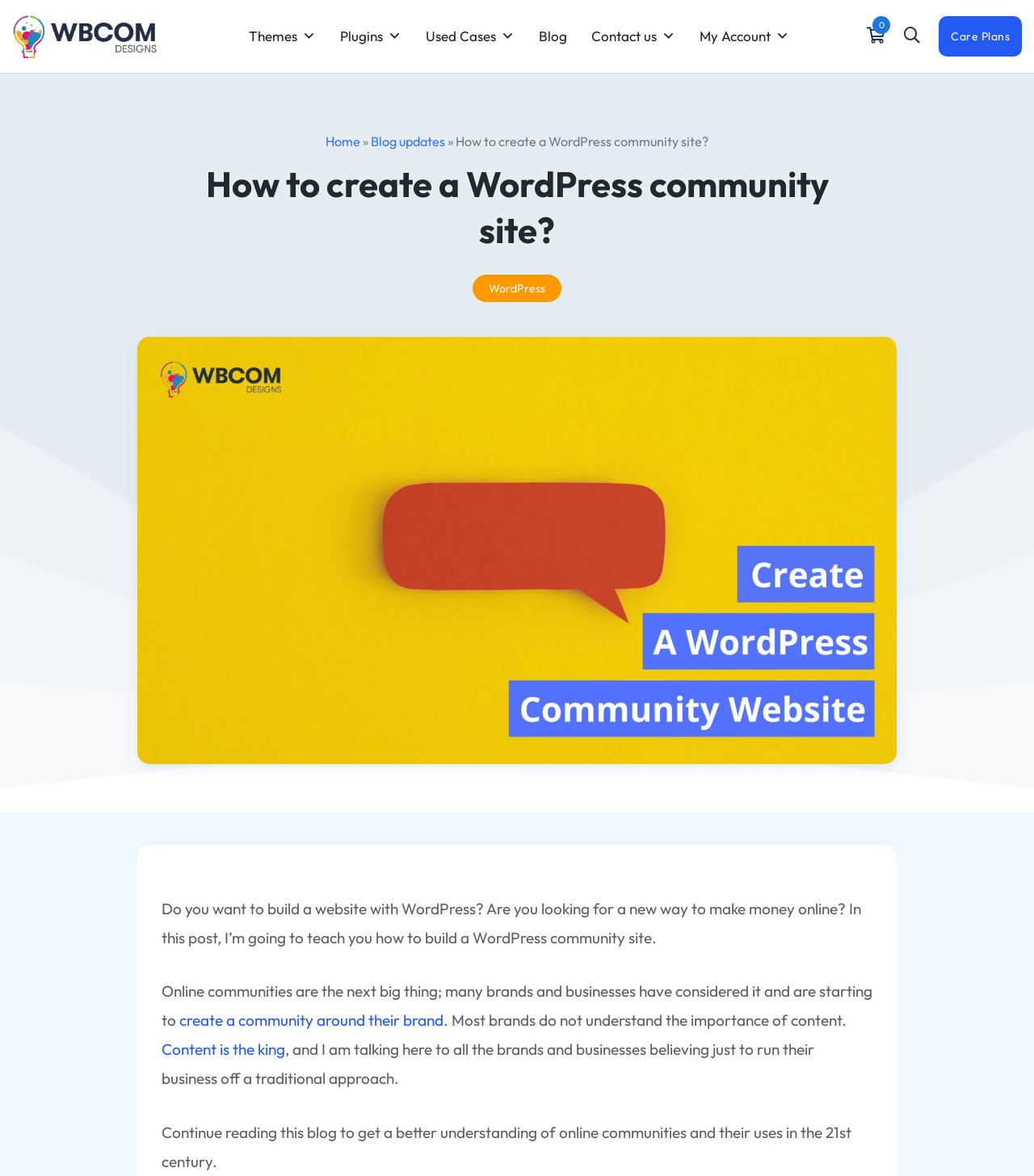Please locate the bounding box coordinates of the element's region that needs to be clicked to follow the instruction: "Contact us". The bounding box coordinates should be provided as four float numbers between 0 and 1, i.e., [left, top, right, bottom].

[0.56, 0.0, 0.665, 0.062]